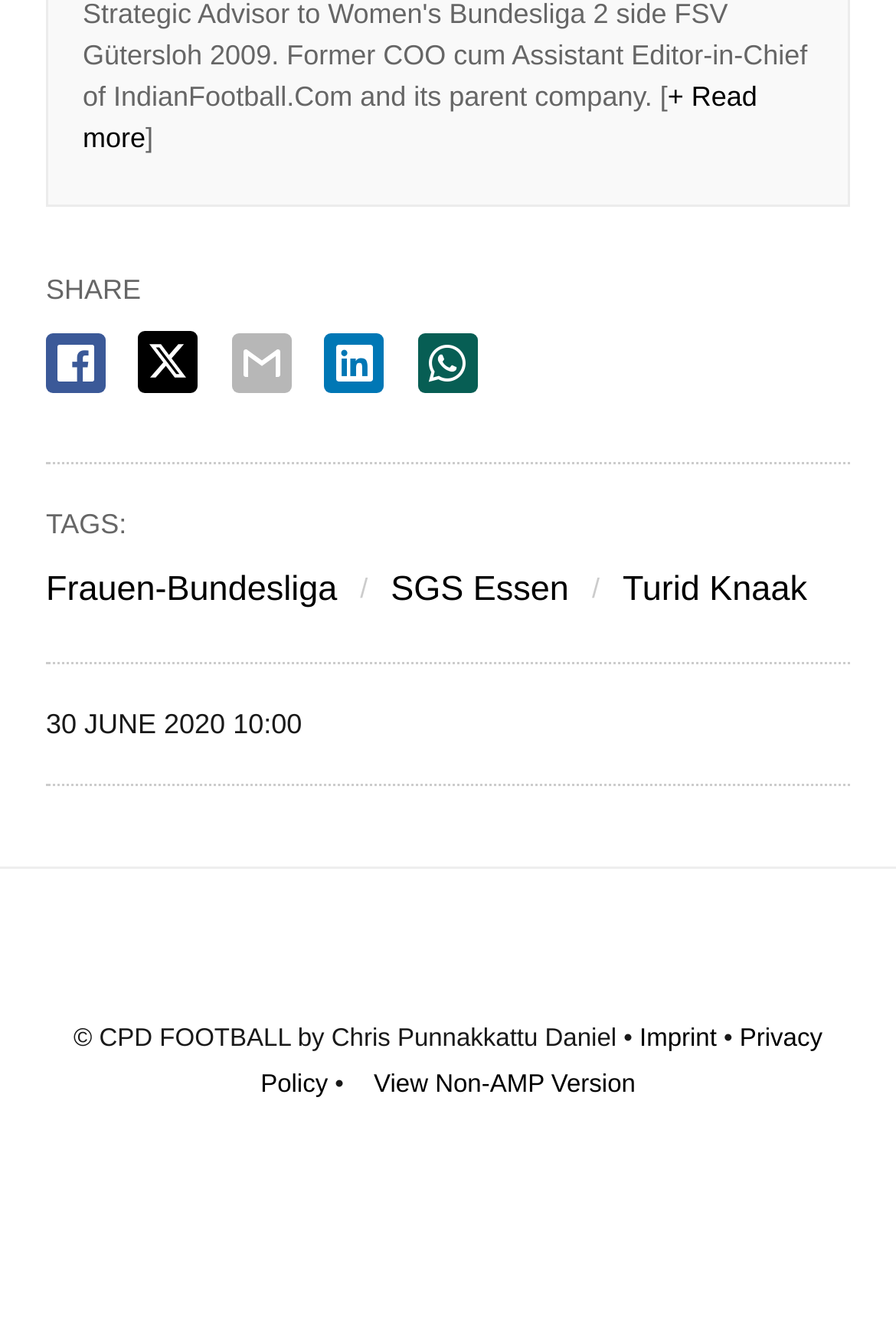Highlight the bounding box coordinates of the region I should click on to meet the following instruction: "View the non-AMP version of the page".

[0.417, 0.813, 0.709, 0.834]